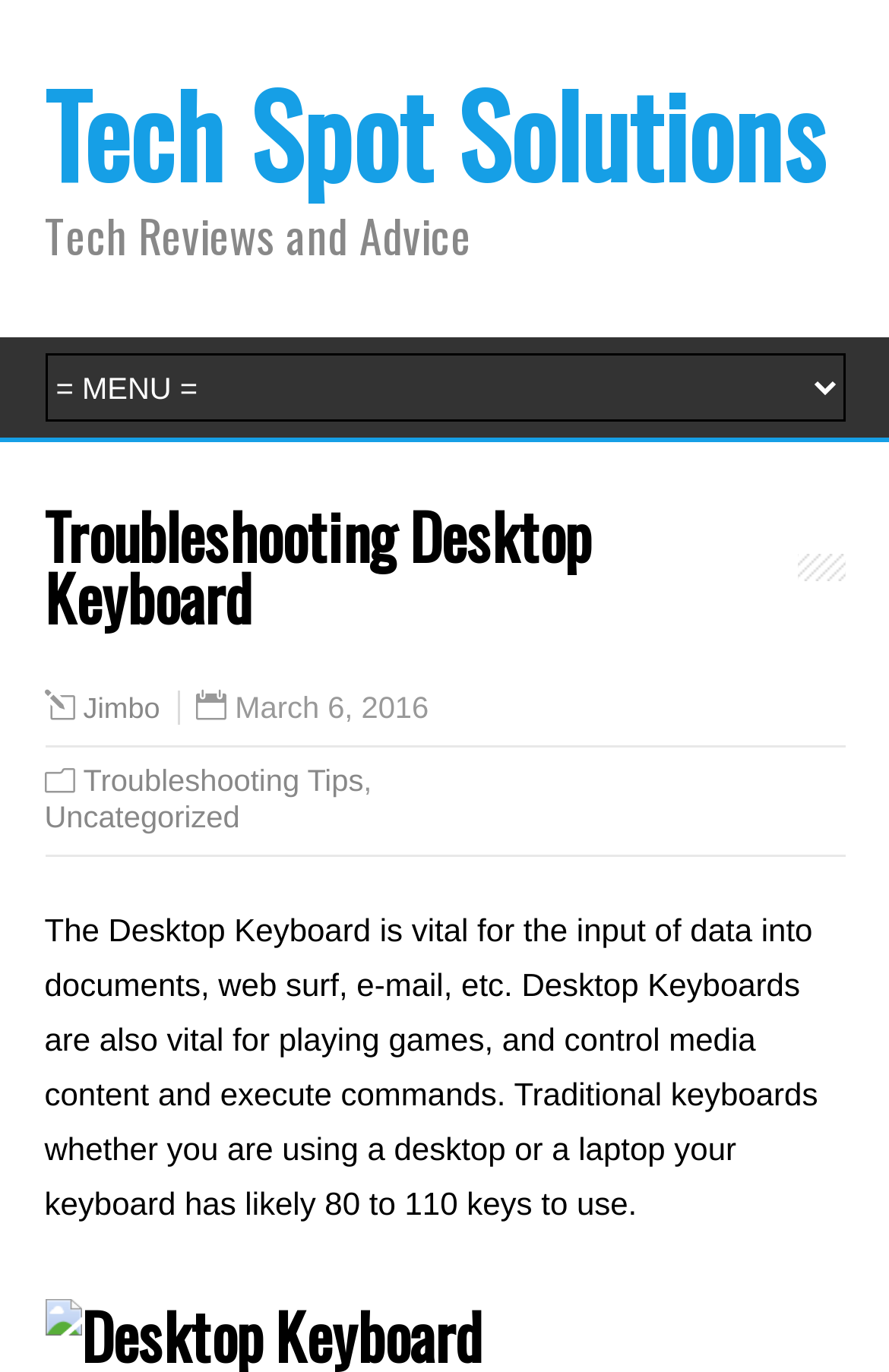Based on the element description Troubleshooting Tips, identify the bounding box of the UI element in the given webpage screenshot. The coordinates should be in the format (top-left x, top-left y, bottom-right x, bottom-right y) and must be between 0 and 1.

[0.094, 0.556, 0.409, 0.581]